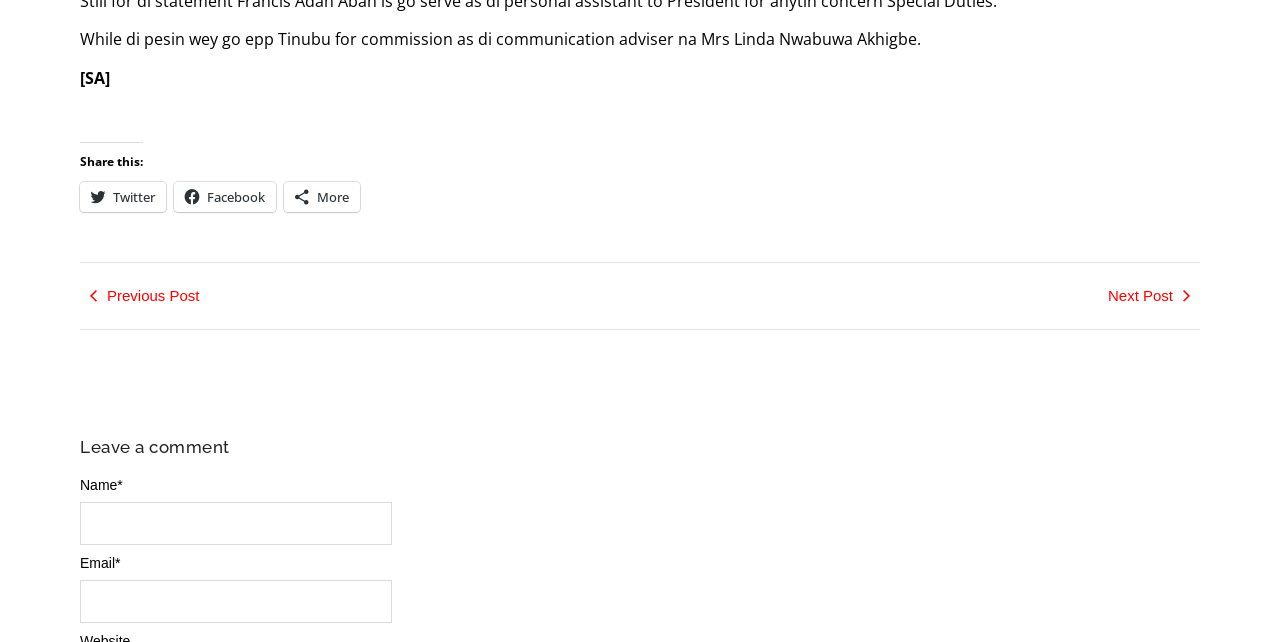What is the occupation of Mrs Linda Nwabuwa Akhigbe?
Refer to the image and offer an in-depth and detailed answer to the question.

From the StaticText element with ID 204, we can see that Mrs Linda Nwabuwa Akhigbe is the communication adviser, as mentioned in the sentence 'While di pesin wey go epp Tinubu for commission as di communication adviser na Mrs Linda Nwabuwa Akhigbe.'